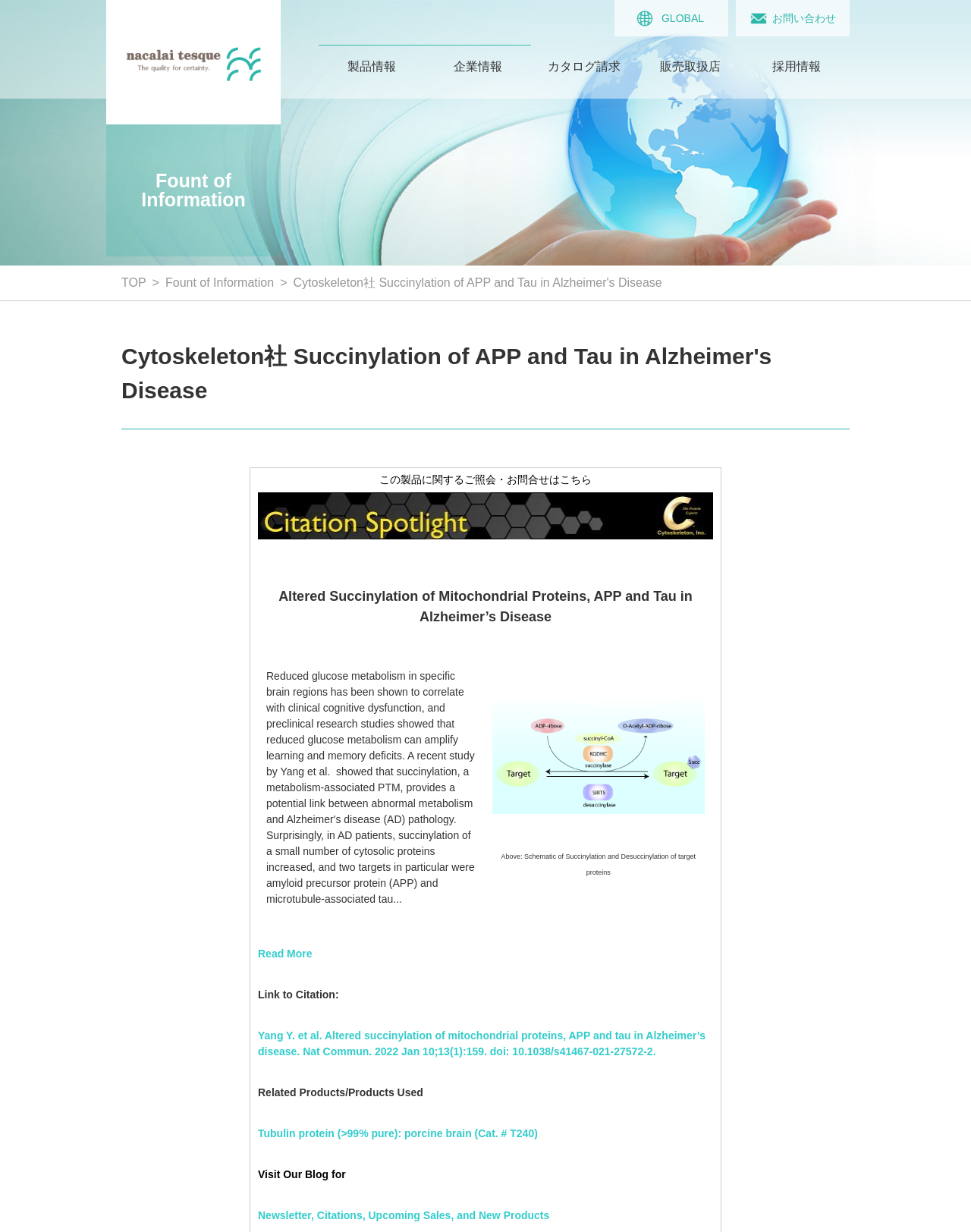Elaborate on the webpage's design and content in a detailed caption.

This webpage is about Cytoskeleton社 and its research on Succinylation of APP and Tau in Alzheimer's Disease. At the top, there is a heading "ナカライテスク" with a link and an image. To the right of this heading, there are several links, including "GLOBAL", "お問い合わせ", and others.

Below the top heading, there is a section with multiple links, including "製品情報", "実験手法", "研究分野", and others. These links are arranged in a grid-like structure, with three columns.

Further down the page, there is a heading "Fount of Information" with a link to "TOP" and another link to "Fount of Information". Below this heading, there is a link to the main topic of the page, "Cytoskeleton社 Succinylation of APP and Tau in Alzheimer's Disease".

The main content of the page is divided into several sections. The first section has a link to "この製品に関するご照会・お問合せはこちら" and an image "Spotlight.jpg". Below this, there is a paragraph of text describing the research on Altered Succinylation of Mitochondrial Proteins, APP and Tau in Alzheimer’s Disease.

Following this, there is a table with two columns, containing text and an image "Target_protein.gif". The text describes the research findings, and the image illustrates the concept of Succinylation and Desuccinylation of target proteins.

Below the table, there is a link to "Read More" and several other links and text sections, including a citation to a research paper and a list of related products. The page ends with a section promoting the company's blog and newsletter.